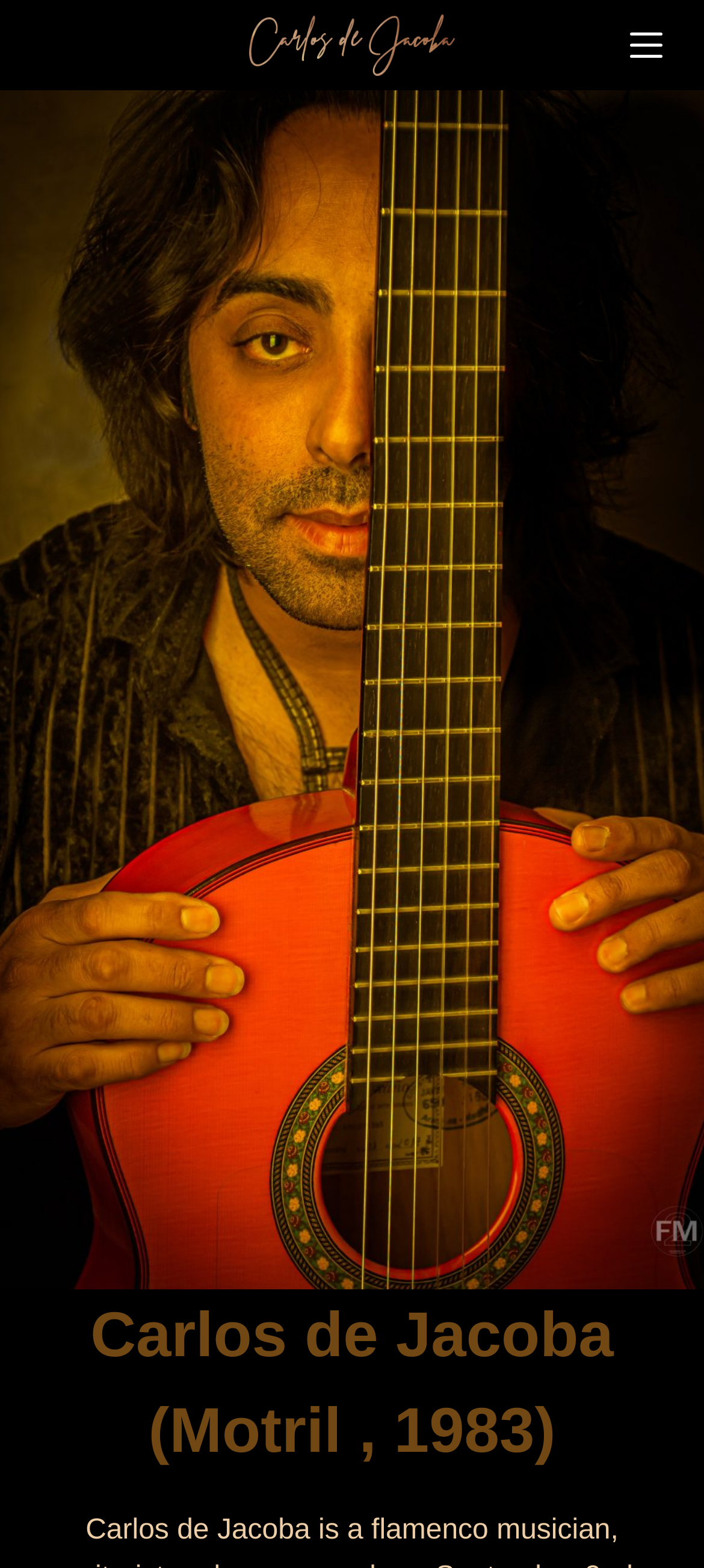What is the purpose of the 'Skip to content' link?
Look at the image and answer with only one word or phrase.

To skip navigation